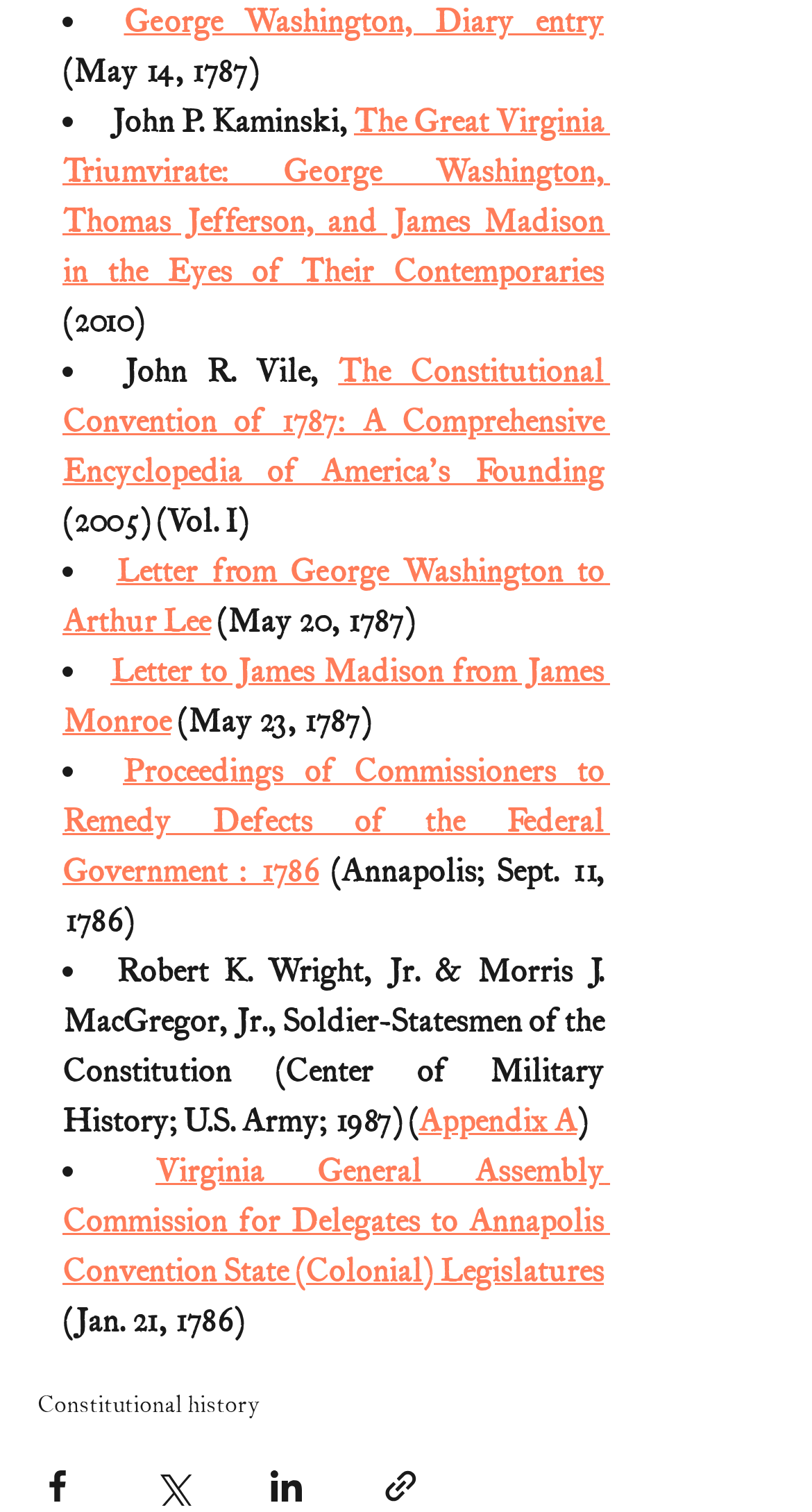Find the bounding box coordinates corresponding to the UI element with the description: "Appendix A". The coordinates should be formatted as [left, top, right, bottom], with values as floats between 0 and 1.

[0.515, 0.728, 0.71, 0.755]